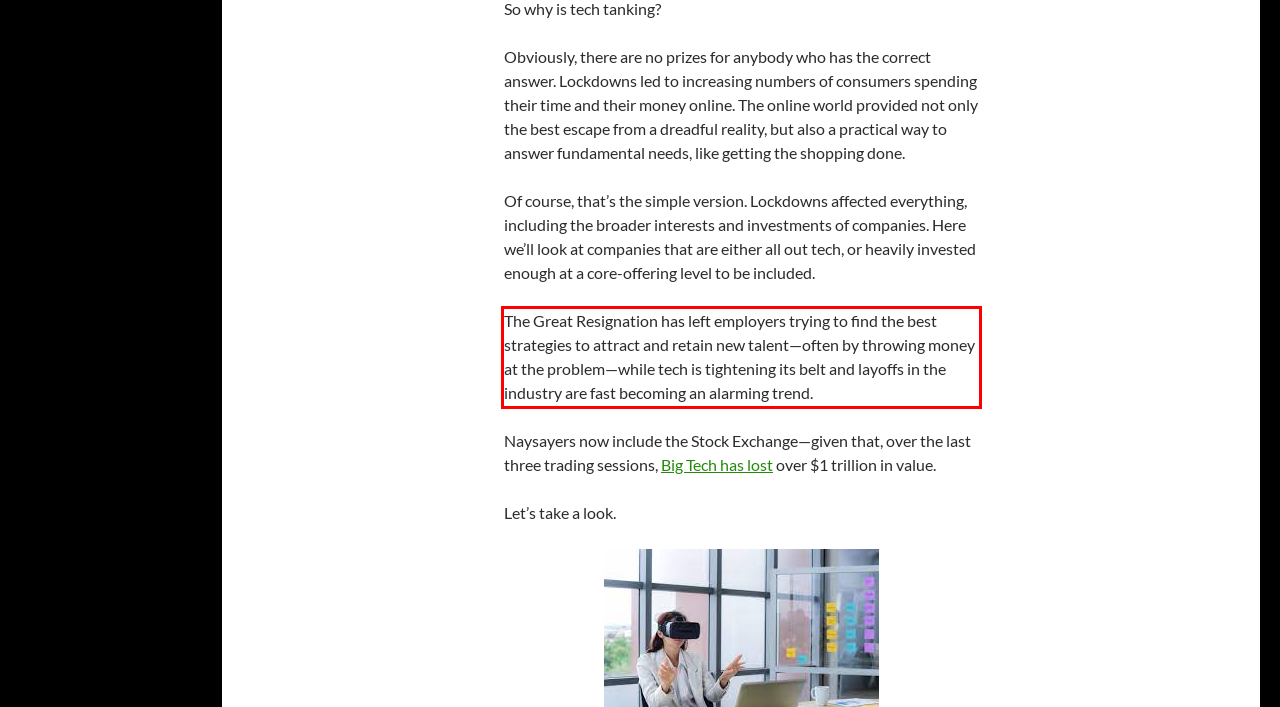There is a screenshot of a webpage with a red bounding box around a UI element. Please use OCR to extract the text within the red bounding box.

The Great Resignation has left employers trying to find the best strategies to attract and retain new talent—often by throwing money at the problem—while tech is tightening its belt and layoffs in the industry are fast becoming an alarming trend.